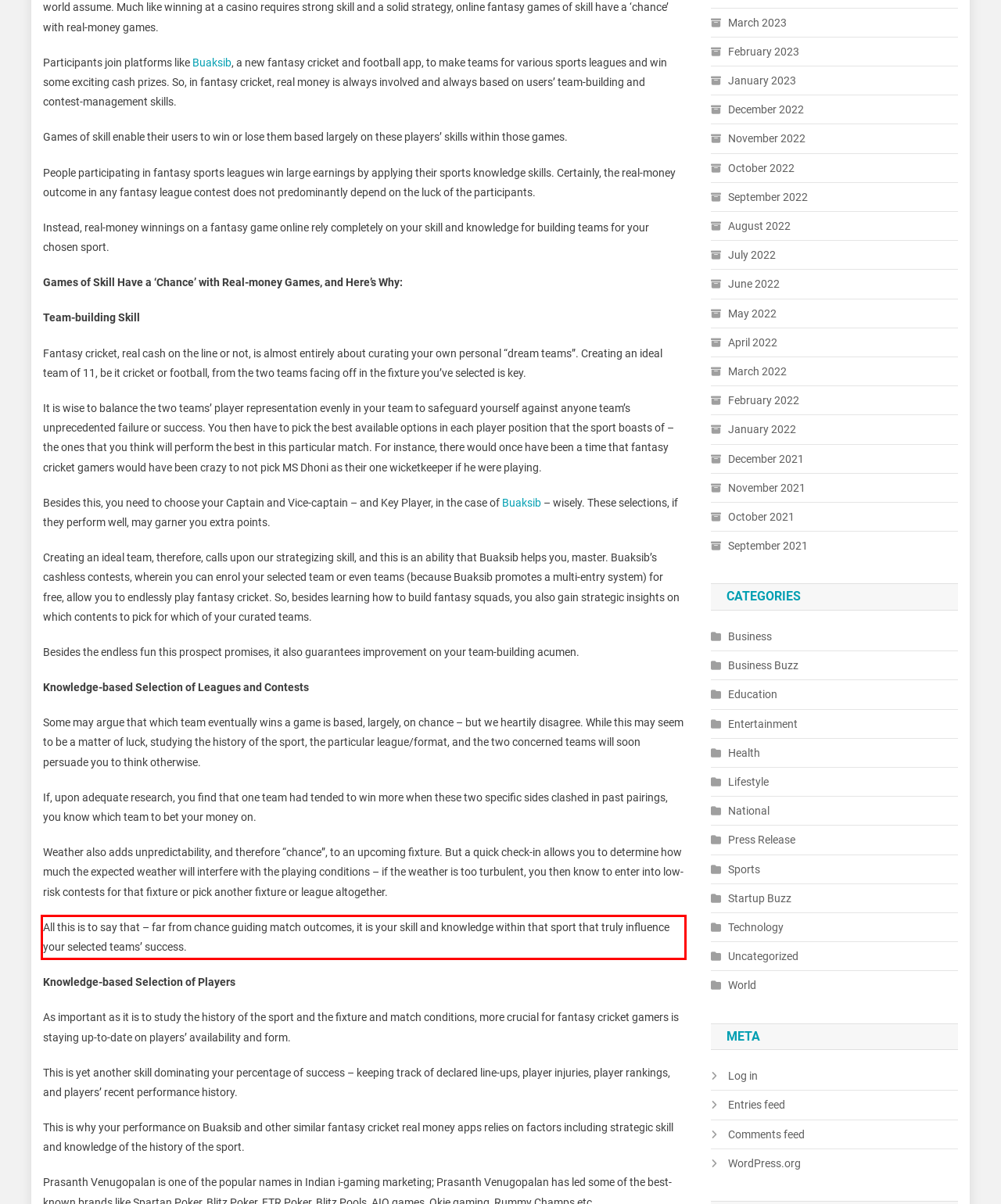You have a screenshot of a webpage where a UI element is enclosed in a red rectangle. Perform OCR to capture the text inside this red rectangle.

All this is to say that – far from chance guiding match outcomes, it is your skill and knowledge within that sport that truly influence your selected teams’ success.